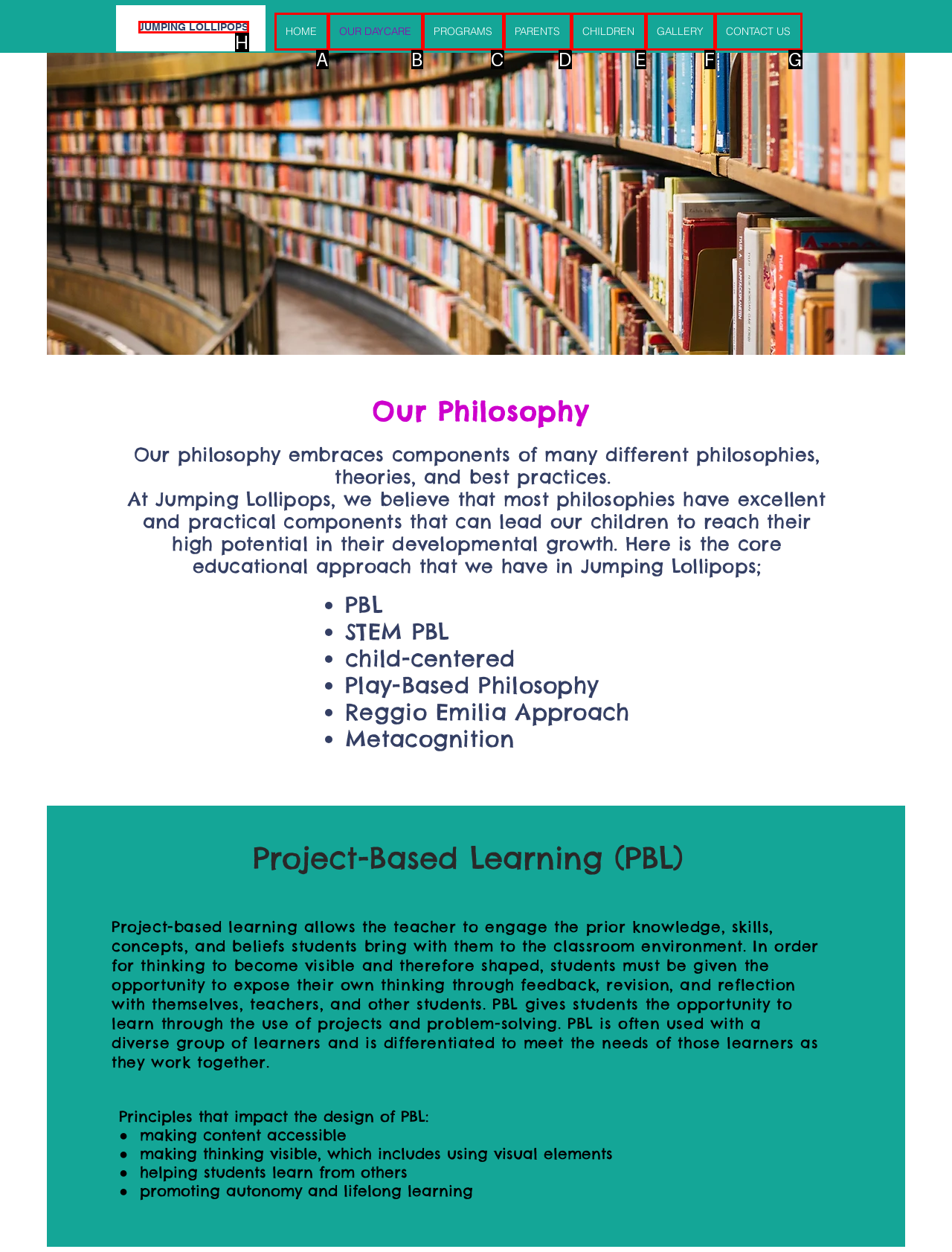Using the description: aria-label="Phone", find the HTML element that matches it. Answer with the letter of the chosen option.

None